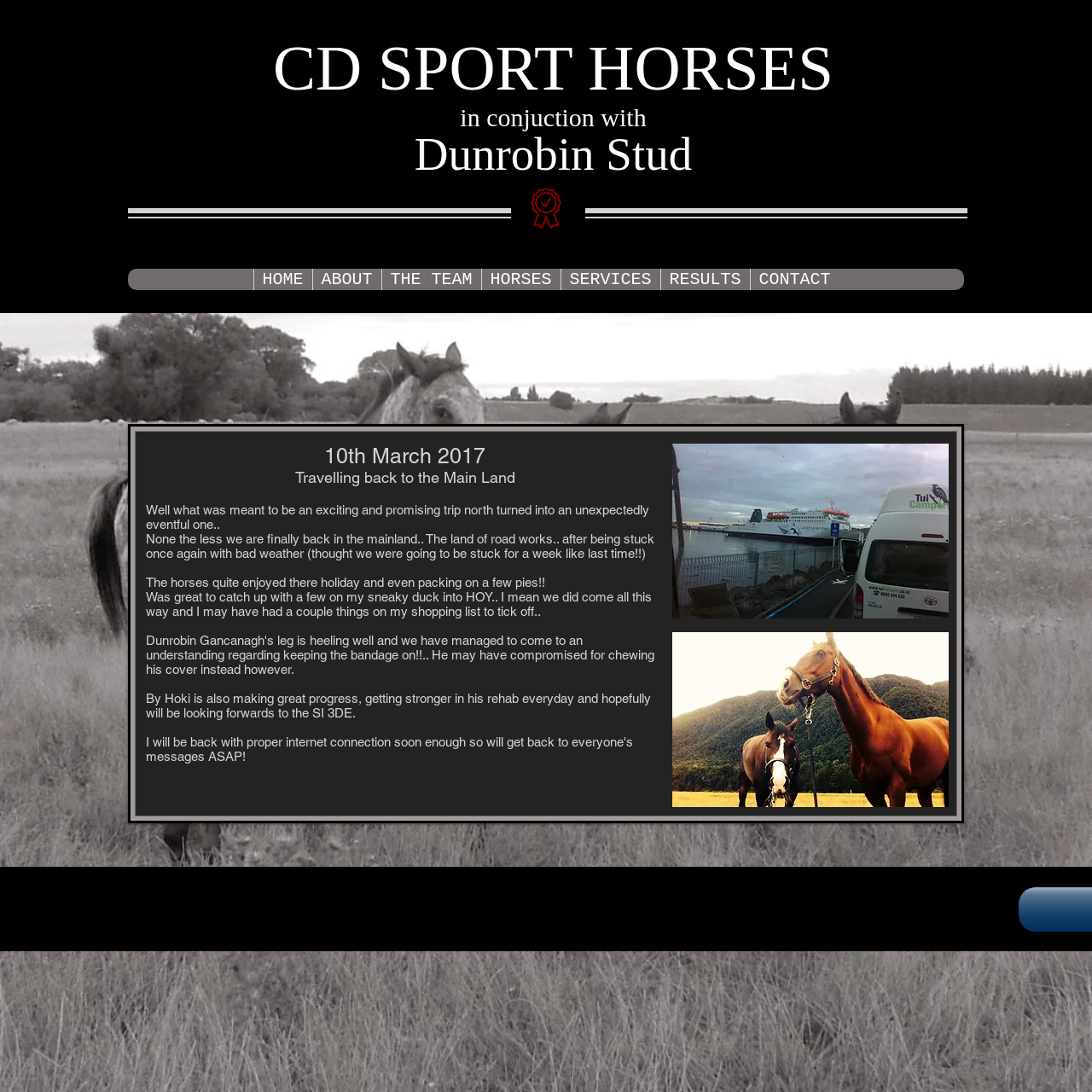Answer with a single word or phrase: 
What is the author of the news article?

Not specified